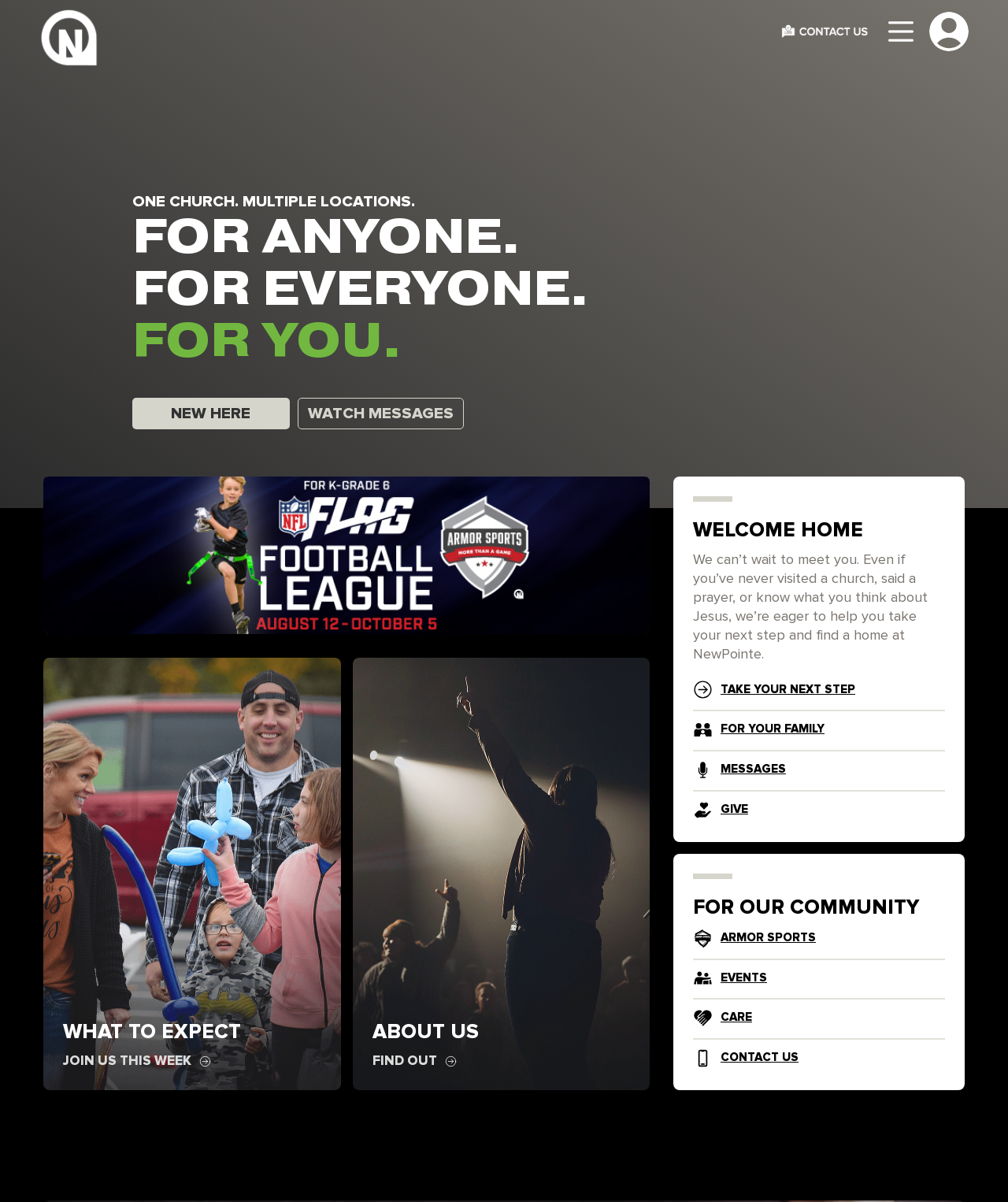Please specify the bounding box coordinates of the clickable region necessary for completing the following instruction: "Click the 'NEW HERE' link". The coordinates must consist of four float numbers between 0 and 1, i.e., [left, top, right, bottom].

[0.131, 0.331, 0.287, 0.357]